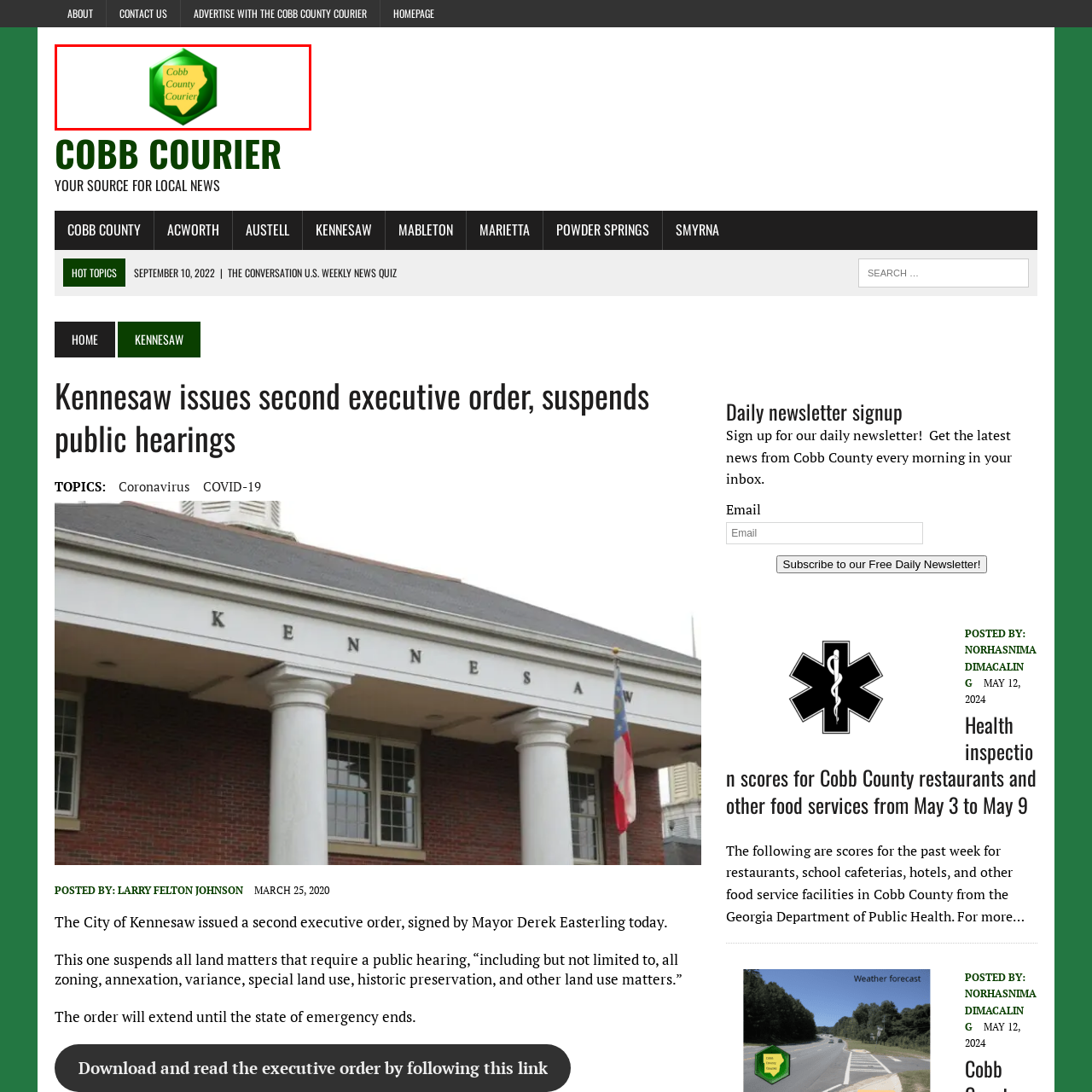What is the focus of the publication?
Pay attention to the image surrounded by the red bounding box and answer the question in detail based on the image.

The design of the logo emphasizes the publication's focus on local news and community engagement in Cobb County, indicating that the publication is committed to providing information and resources that are relevant to the local community.